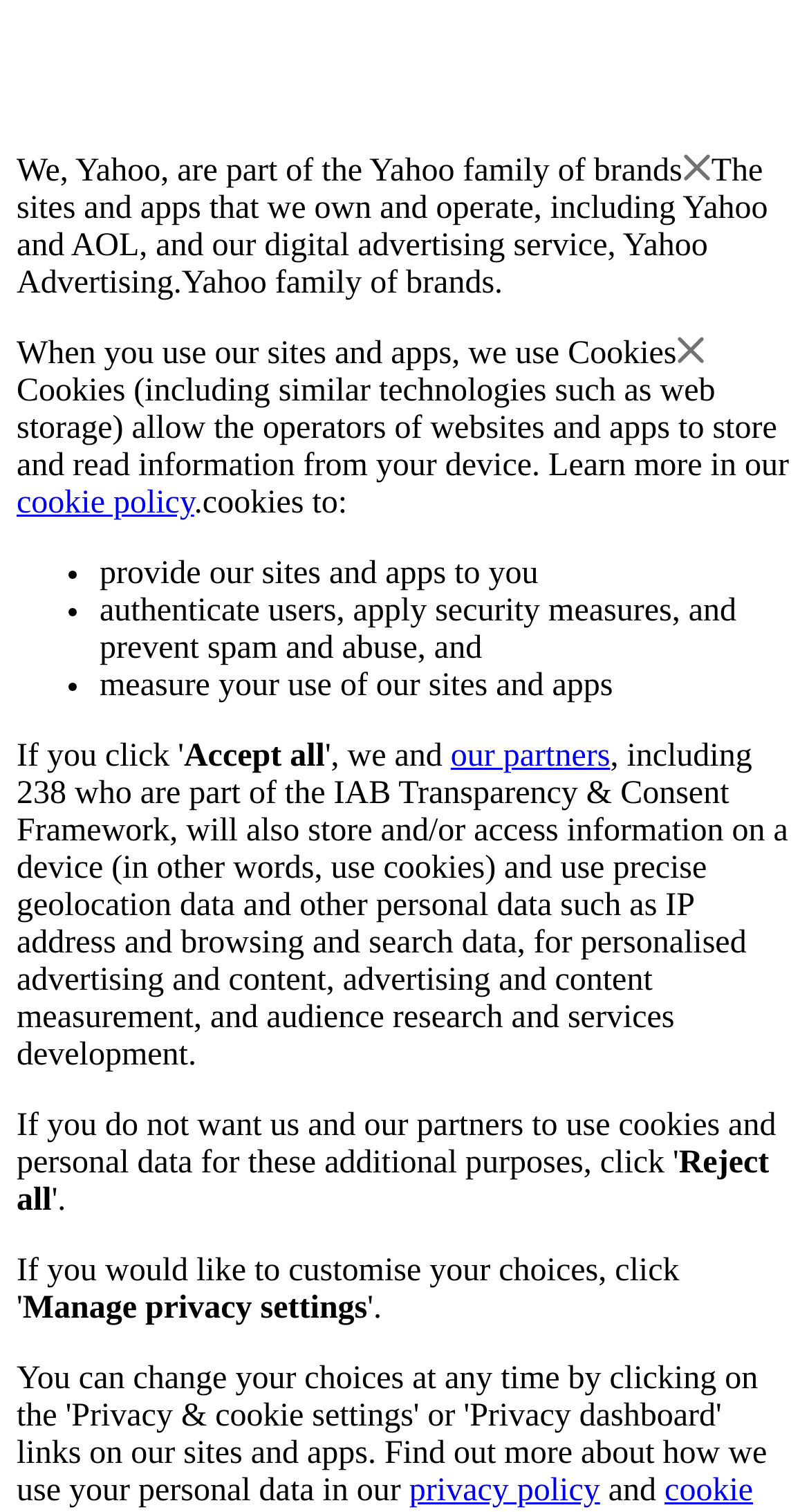Please determine the bounding box coordinates for the UI element described as: "cookie policy".

[0.021, 0.321, 0.24, 0.344]